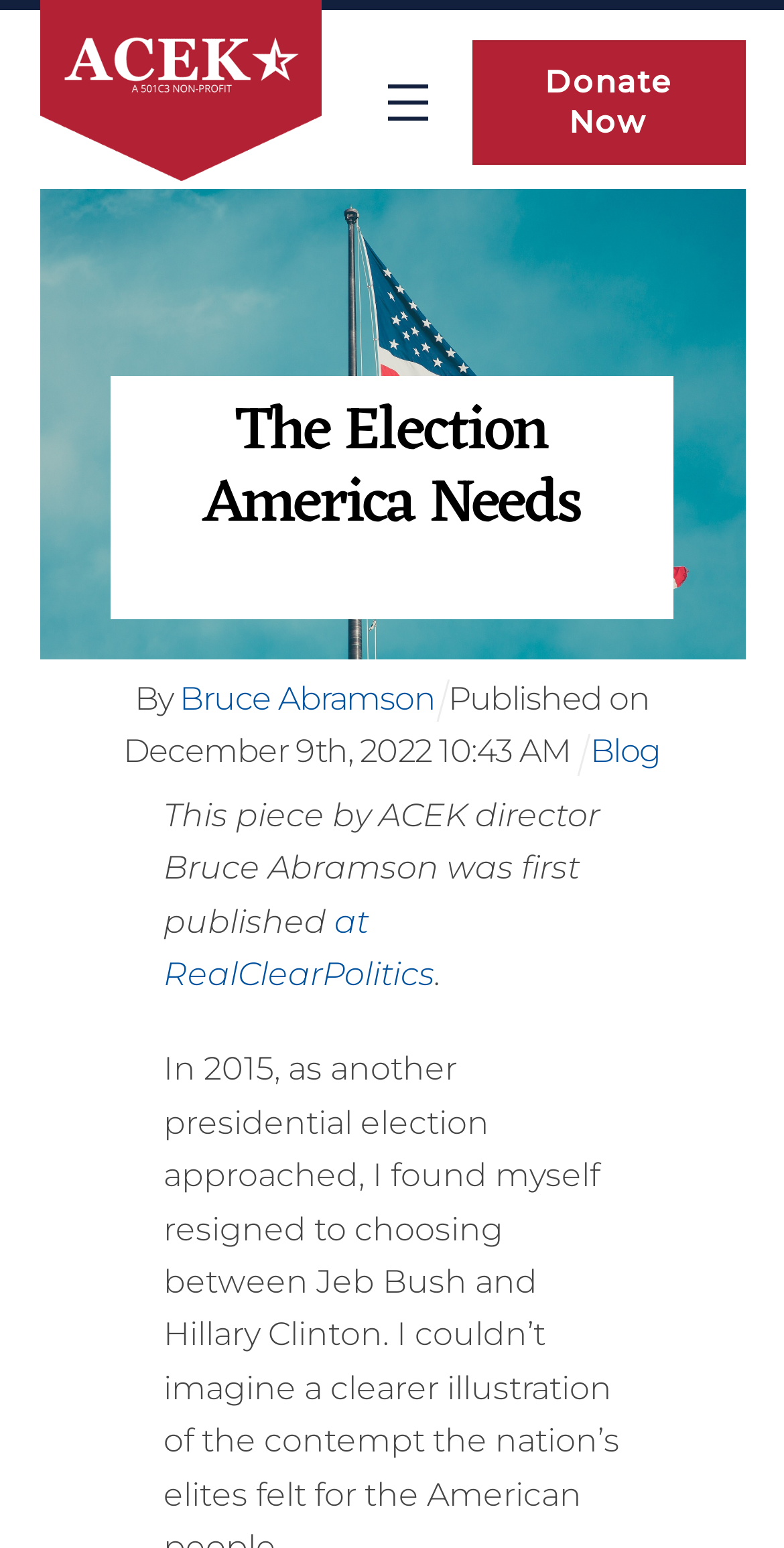Give an extensive and precise description of the webpage.

The webpage is titled "The Election America Needs" and features a prominent image at the top, taking up most of the width and about a quarter of the height. Below the image, there is a heading with the same title, followed by the author's name, "Bruce Abramson", and a publication date, "December 9th, 2022, 10:00 AM".

To the top right, there are two links, "Menu" and "Donate Now", with the latter being more prominent. Above the heading, there is a brief introduction, "This piece by ACEK director Bruce Abramson was first published at RealClearPolitics." The text continues below, describing the author's thoughts on the 2015 presidential election.

On the right side, there is a link to the "Blog" section. The overall layout is organized, with clear headings and concise text, making it easy to navigate and read.